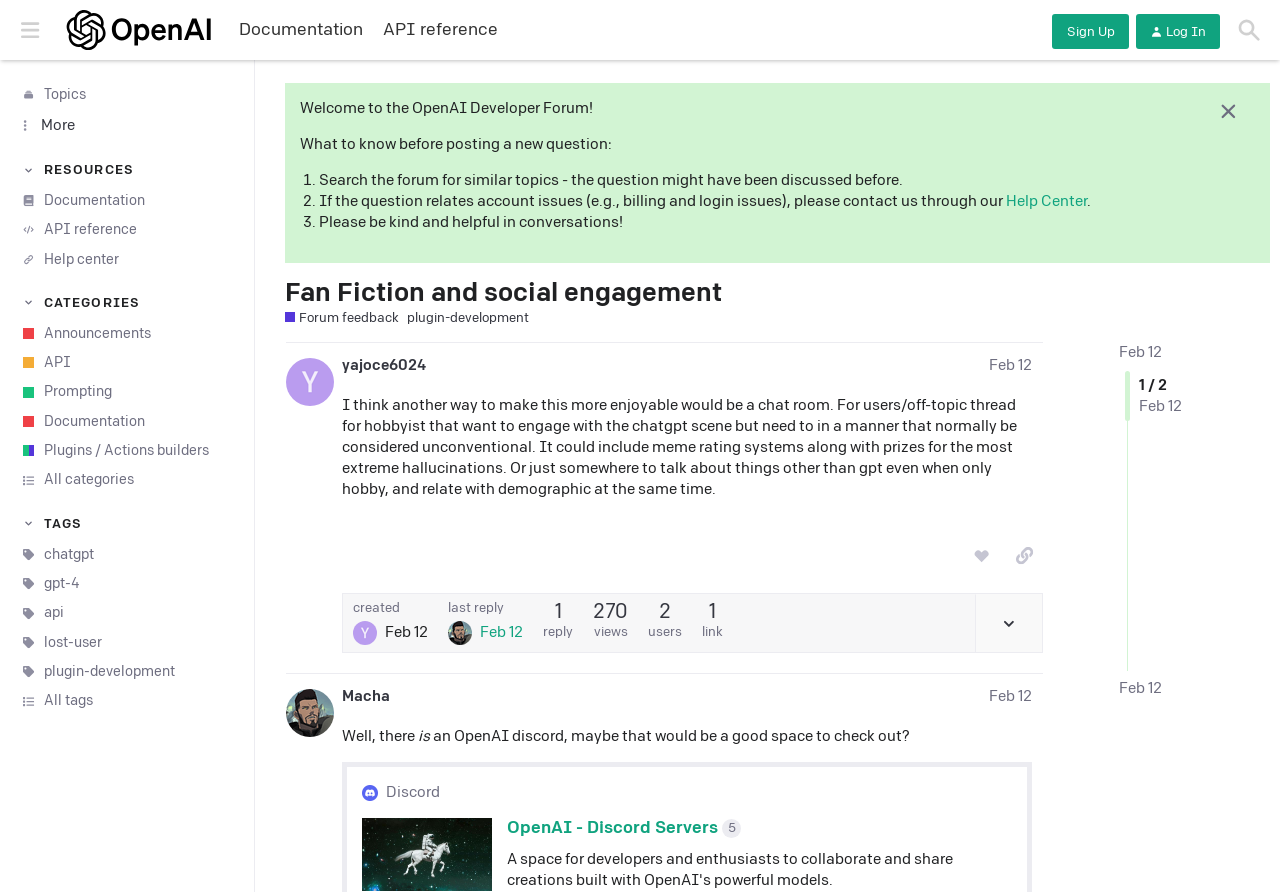Determine the bounding box coordinates of the clickable element to complete this instruction: "Search for topics". Provide the coordinates in the format of four float numbers between 0 and 1, [left, top, right, bottom].

[0.959, 0.01, 0.992, 0.058]